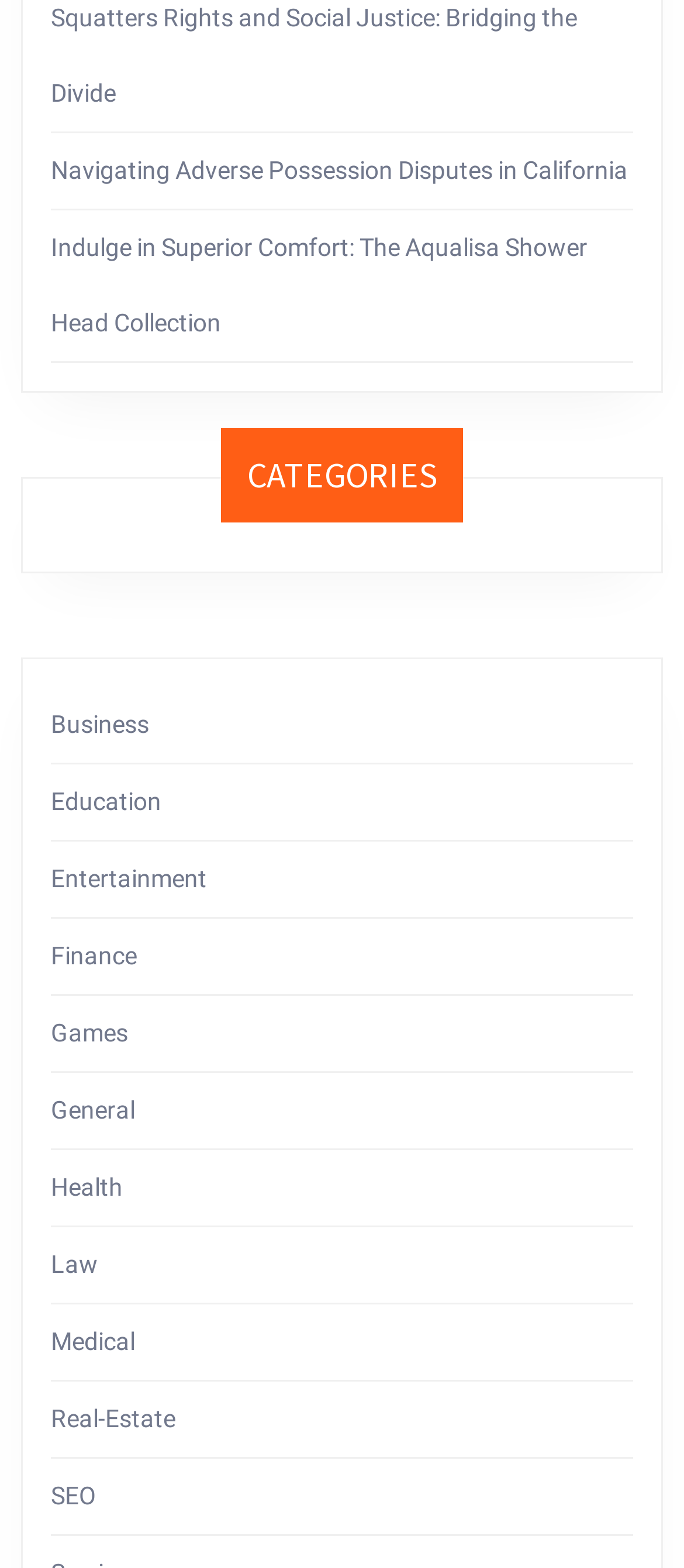What is the first category listed?
Refer to the image and provide a one-word or short phrase answer.

Business